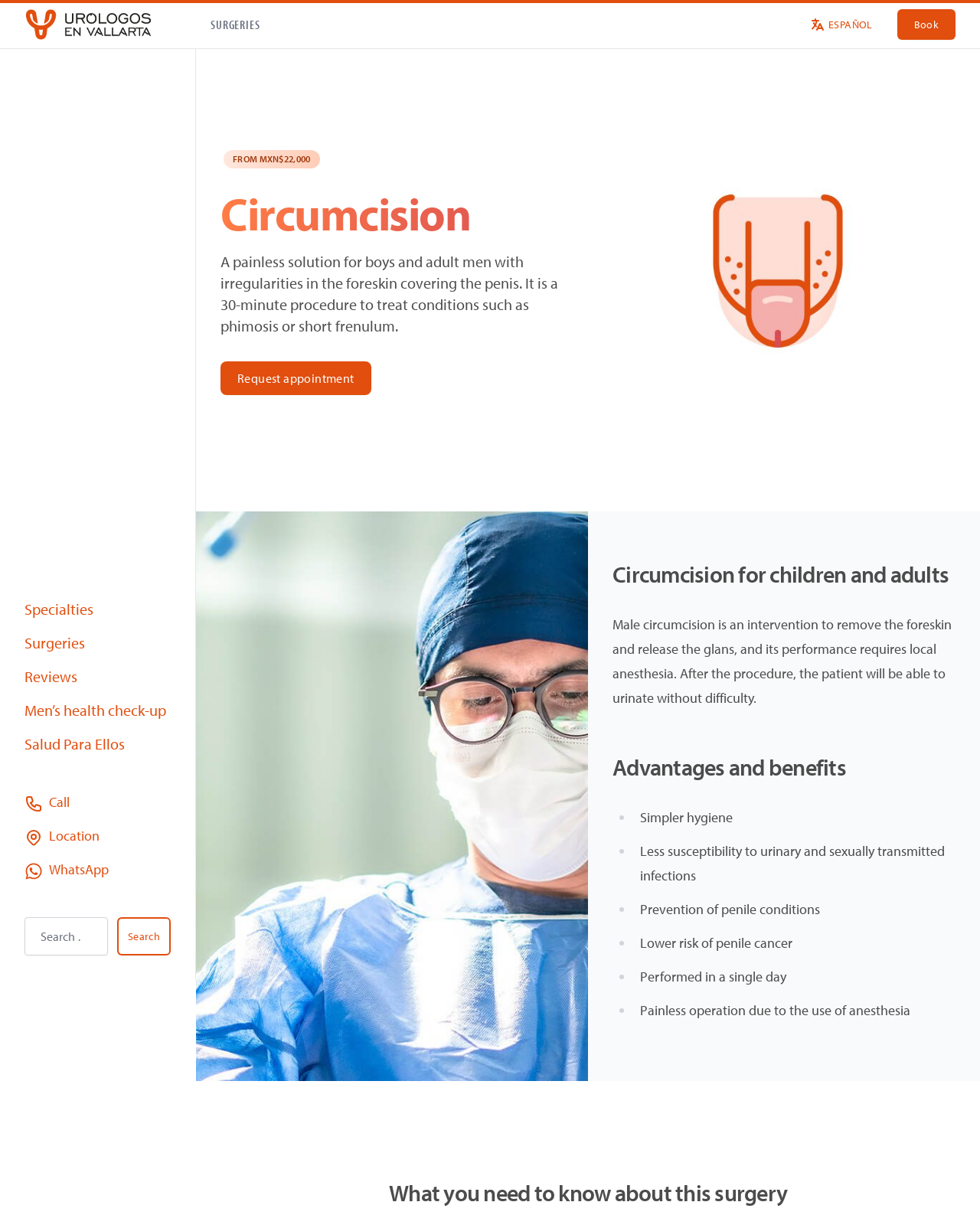Identify the bounding box coordinates of the element that should be clicked to fulfill this task: "Read the article 'Mother's love: your lifelong treasure'". The coordinates should be provided as four float numbers between 0 and 1, i.e., [left, top, right, bottom].

None